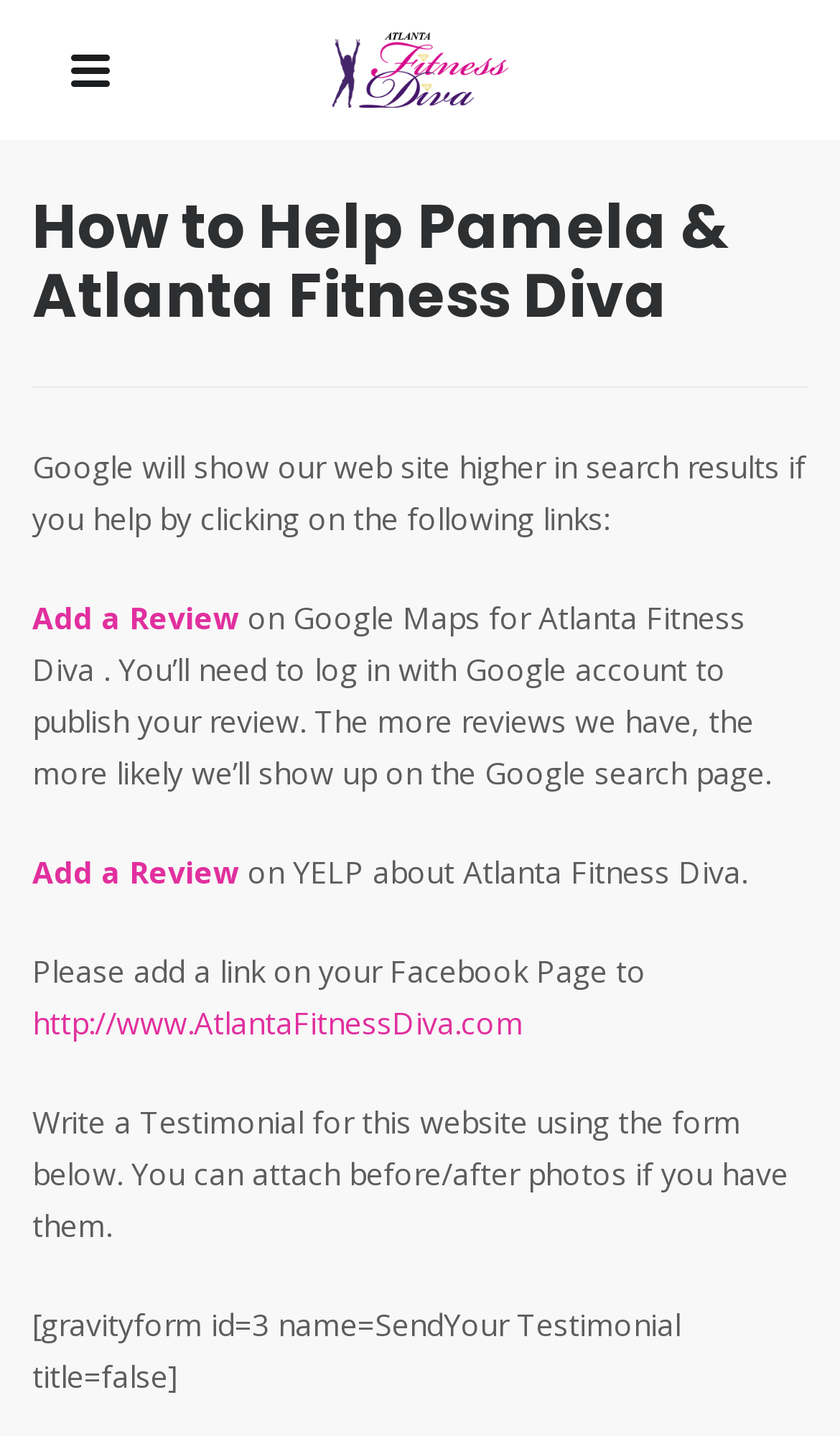Identify the title of the webpage and provide its text content.

How to Help Pamela & Atlanta Fitness Diva